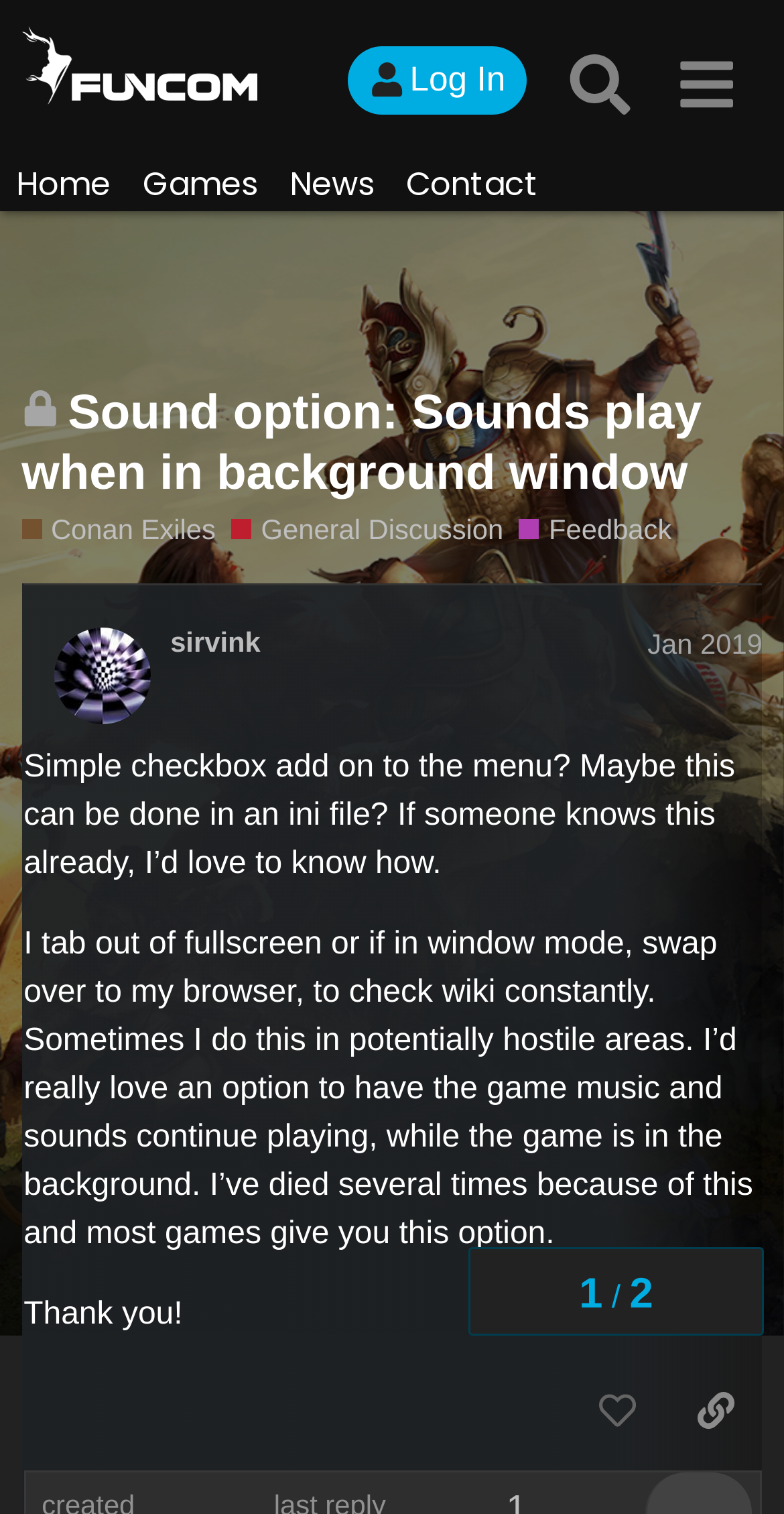Provide a one-word or one-phrase answer to the question:
What is the purpose of the 'Feedback' section?

Post feedback on Conan Exiles